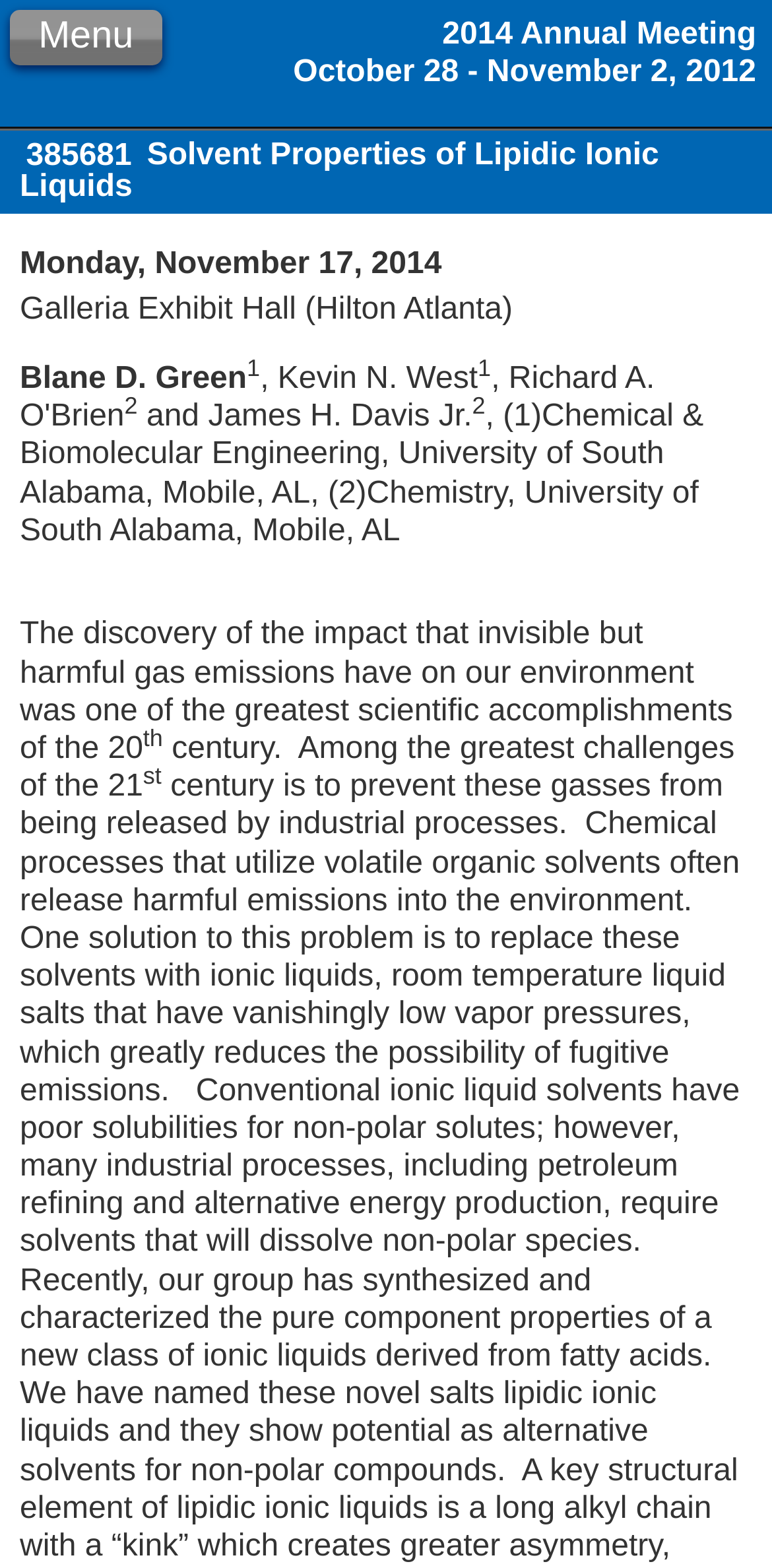Please respond to the question with a concise word or phrase:
How many authors are mentioned in the abstract?

3